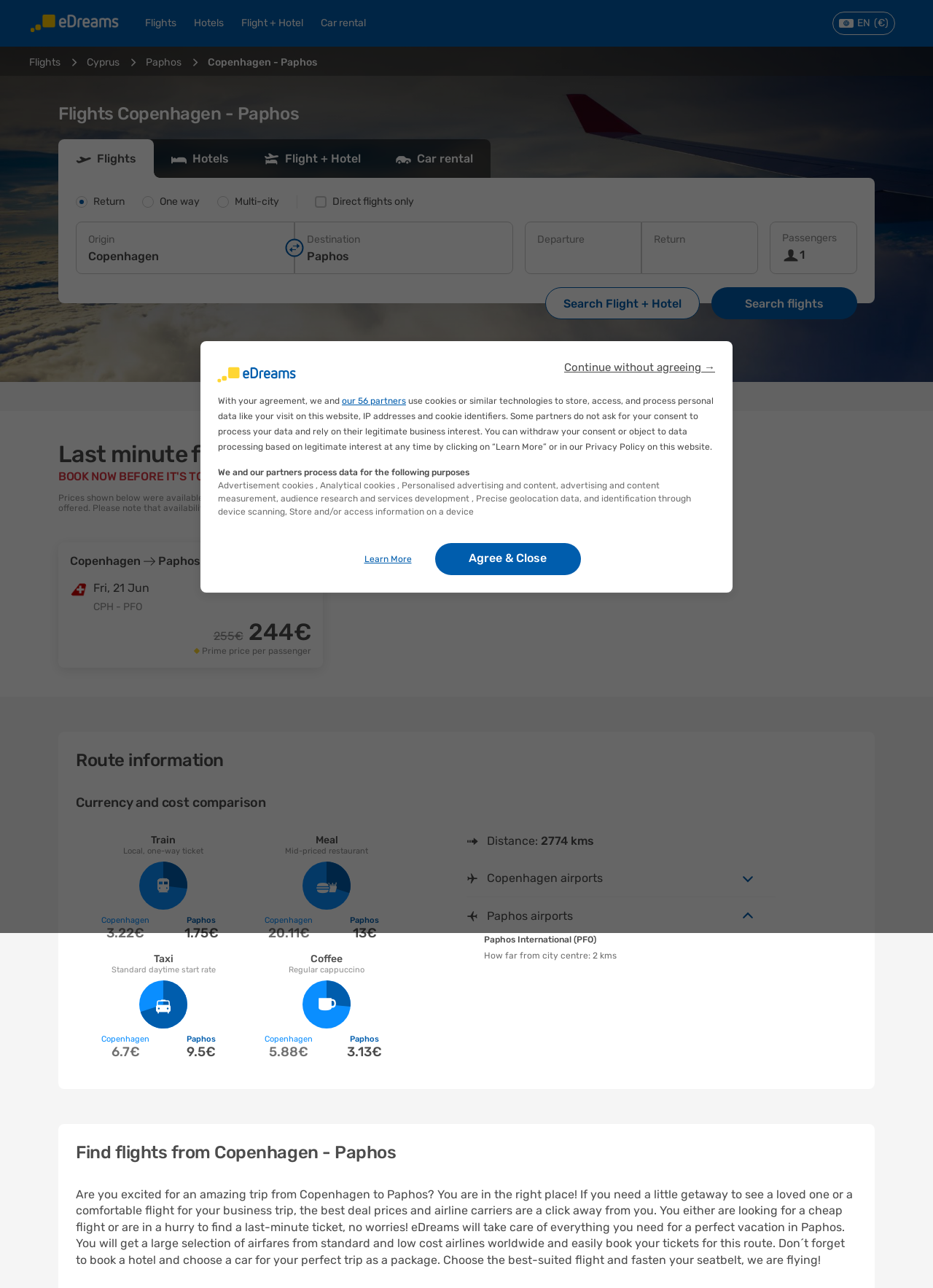What is the destination city?
Could you give a comprehensive explanation in response to this question?

I found the answer by looking at the 'Destination' section on the webpage, where it says 'Where to?' and has a textbox with 'Paphos' already filled in.